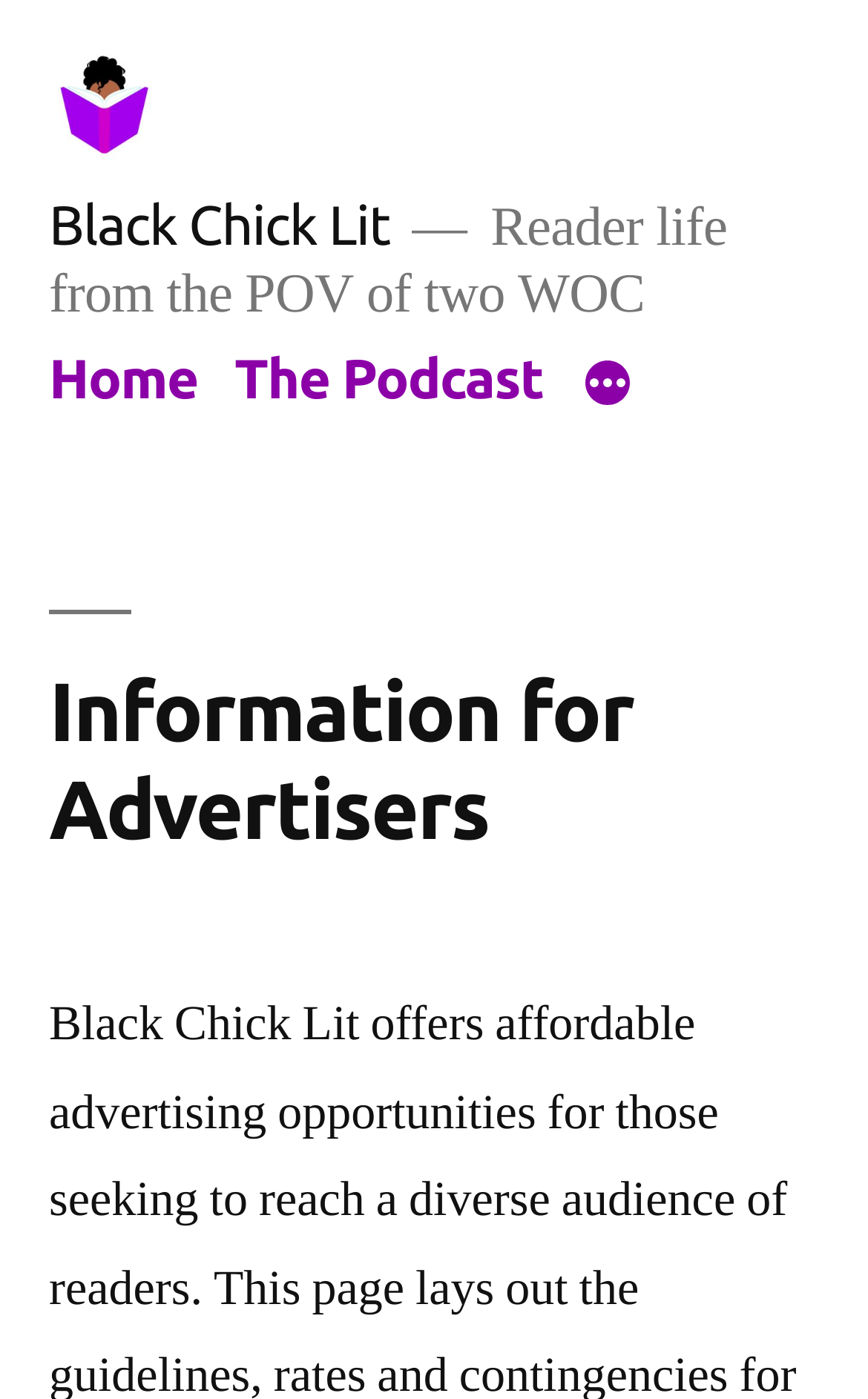Illustrate the webpage's structure and main components comprehensively.

The webpage is about Information for Advertisers on Black Chick Lit. At the top left, there is a link and an image, both labeled "Black Chick Lit", which are positioned closely together. Below them, there is a link to "Black Chick Lit" again, followed by a static text that reads "Reader life from the POV of two WOC". 

To the right of these elements, there is a navigation menu labeled "Top Menu" that spans across the top of the page. The menu contains three items: a link to "Home" on the left, a link to "The Podcast" in the middle, and a button labeled "More" on the right, which has a popup menu that is not expanded by default.

Below the navigation menu, there is a header section that takes up most of the page's width. The header contains a heading that reads "Information for Advertisers". Below the header, there is a static text that provides more information about the advertising opportunities on Black Chick Lit, stating that it offers affordable advertising opportunities to reach a diverse audience of readers.